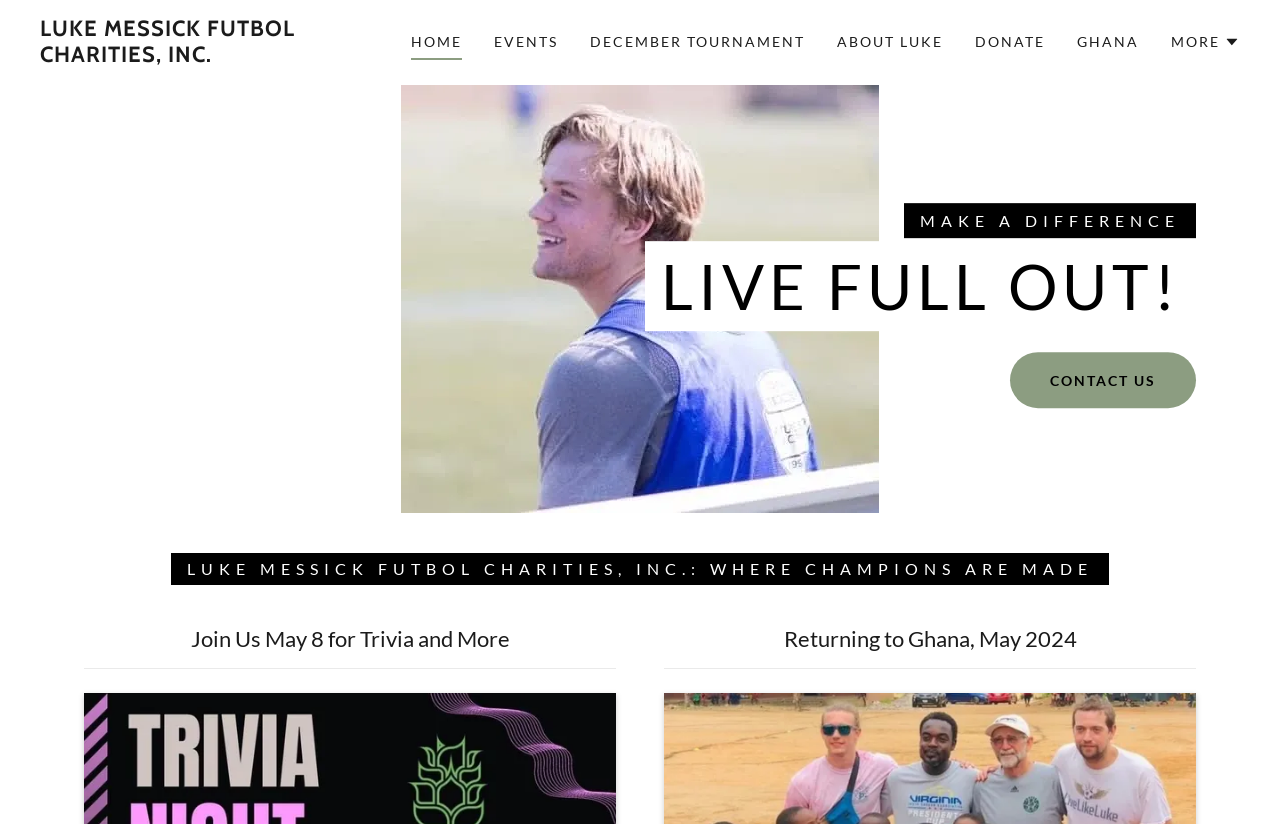Using the provided element description: "Contact Us", identify the bounding box coordinates. The coordinates should be four floats between 0 and 1 in the order [left, top, right, bottom].

[0.789, 0.428, 0.934, 0.496]